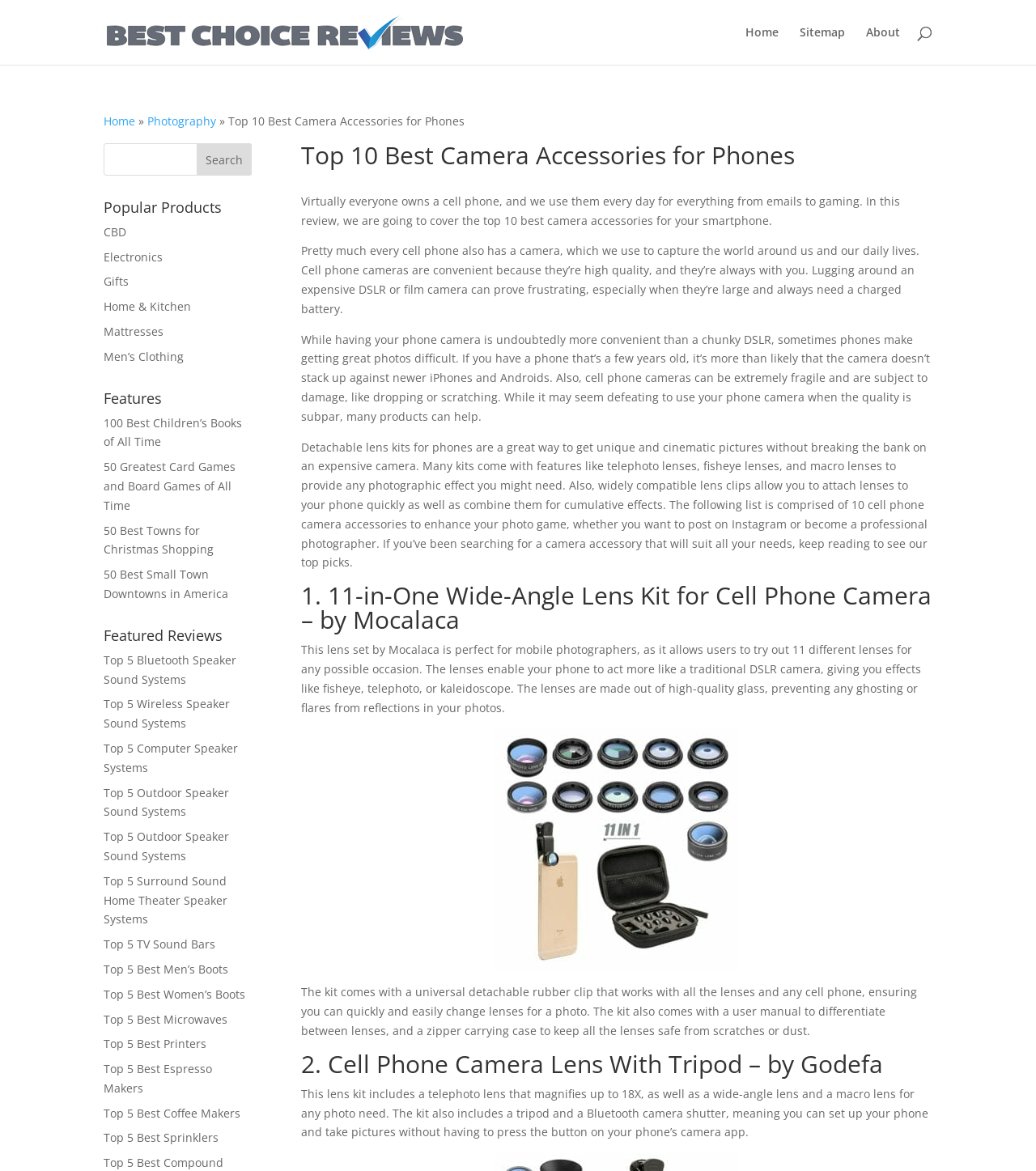What type of lens is mentioned in the first camera accessory review?
Offer a detailed and exhaustive answer to the question.

The first camera accessory review mentions an 11-in-One Wide-Angle Lens Kit for Cell Phone Camera, which suggests that the type of lens mentioned is a wide-angle lens.